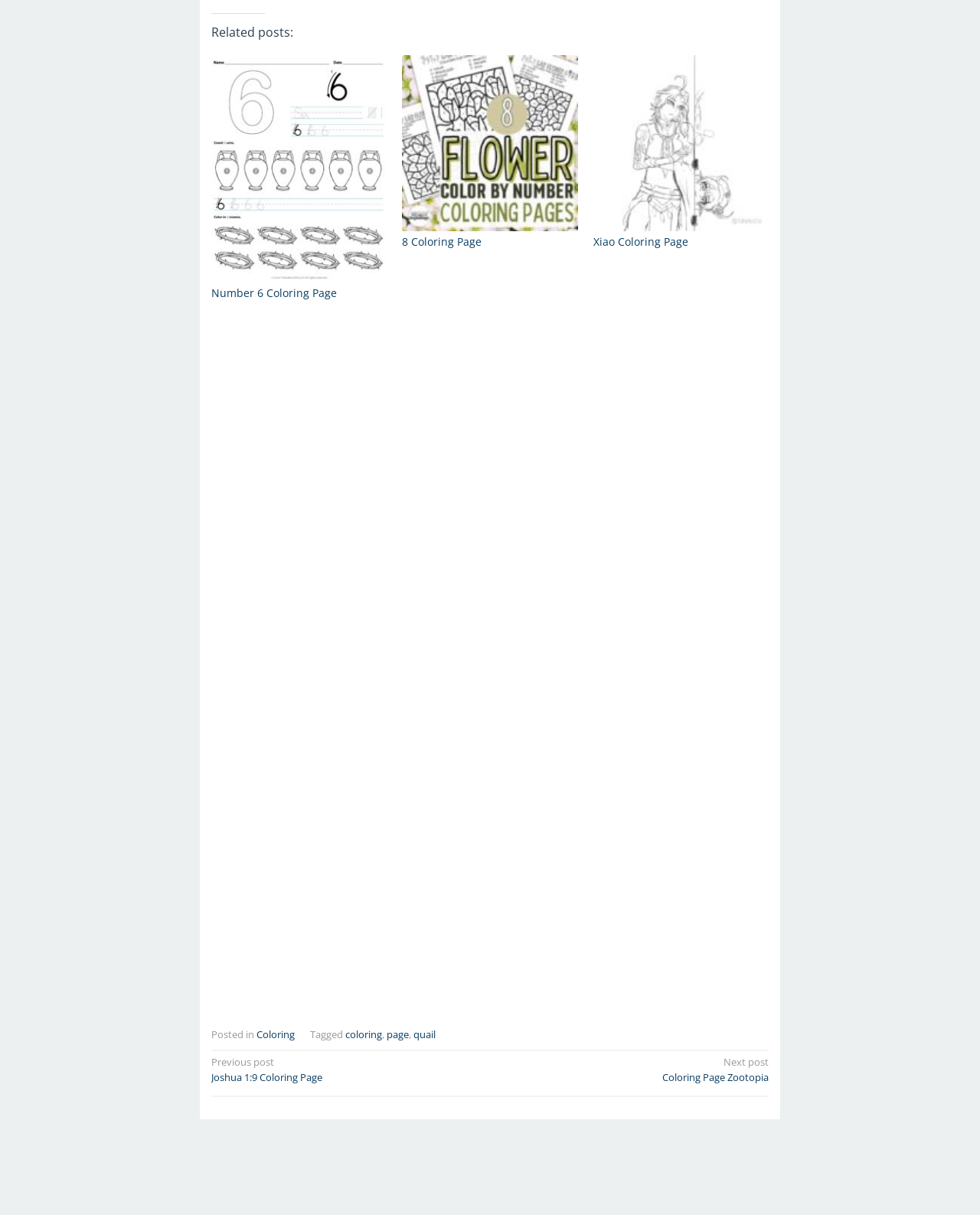Use a single word or phrase to answer the question:
What is the title of the next post?

Coloring Page Zootopia